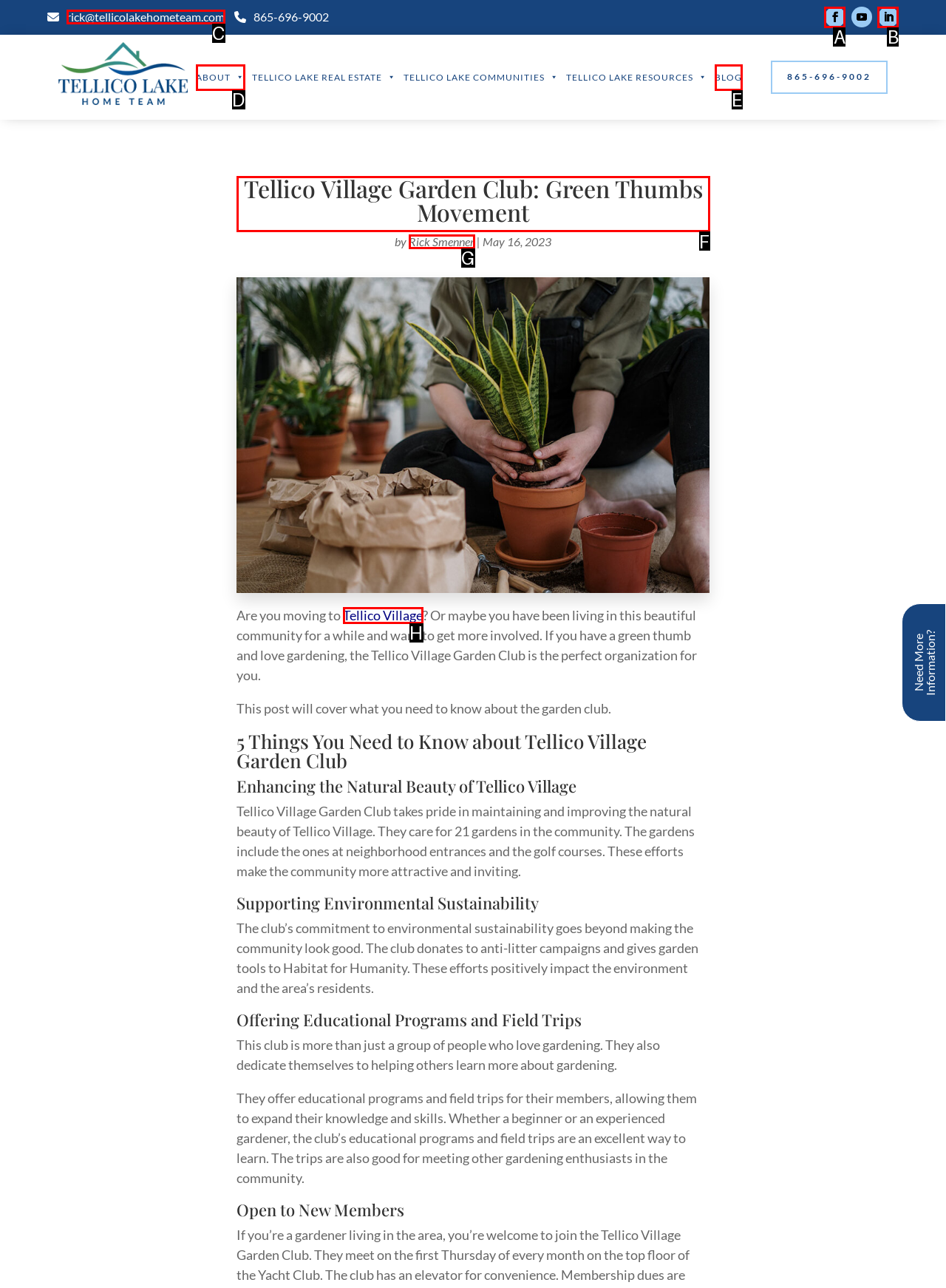Which letter corresponds to the correct option to complete the task: Learn about the Tellico Village Garden Club?
Answer with the letter of the chosen UI element.

F